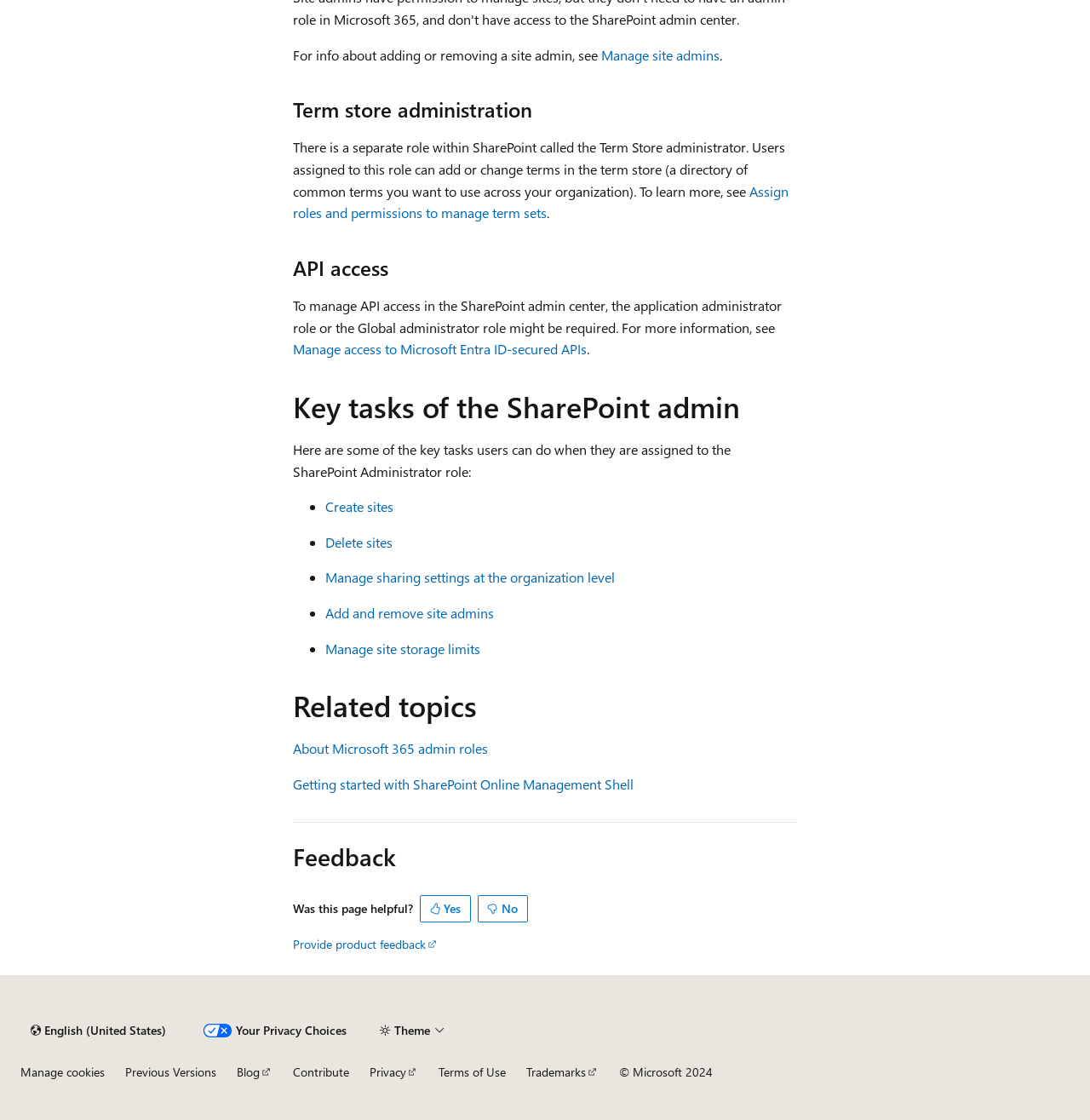Identify the bounding box coordinates of the clickable region necessary to fulfill the following instruction: "Provide product feedback". The bounding box coordinates should be four float numbers between 0 and 1, i.e., [left, top, right, bottom].

[0.269, 0.835, 0.402, 0.85]